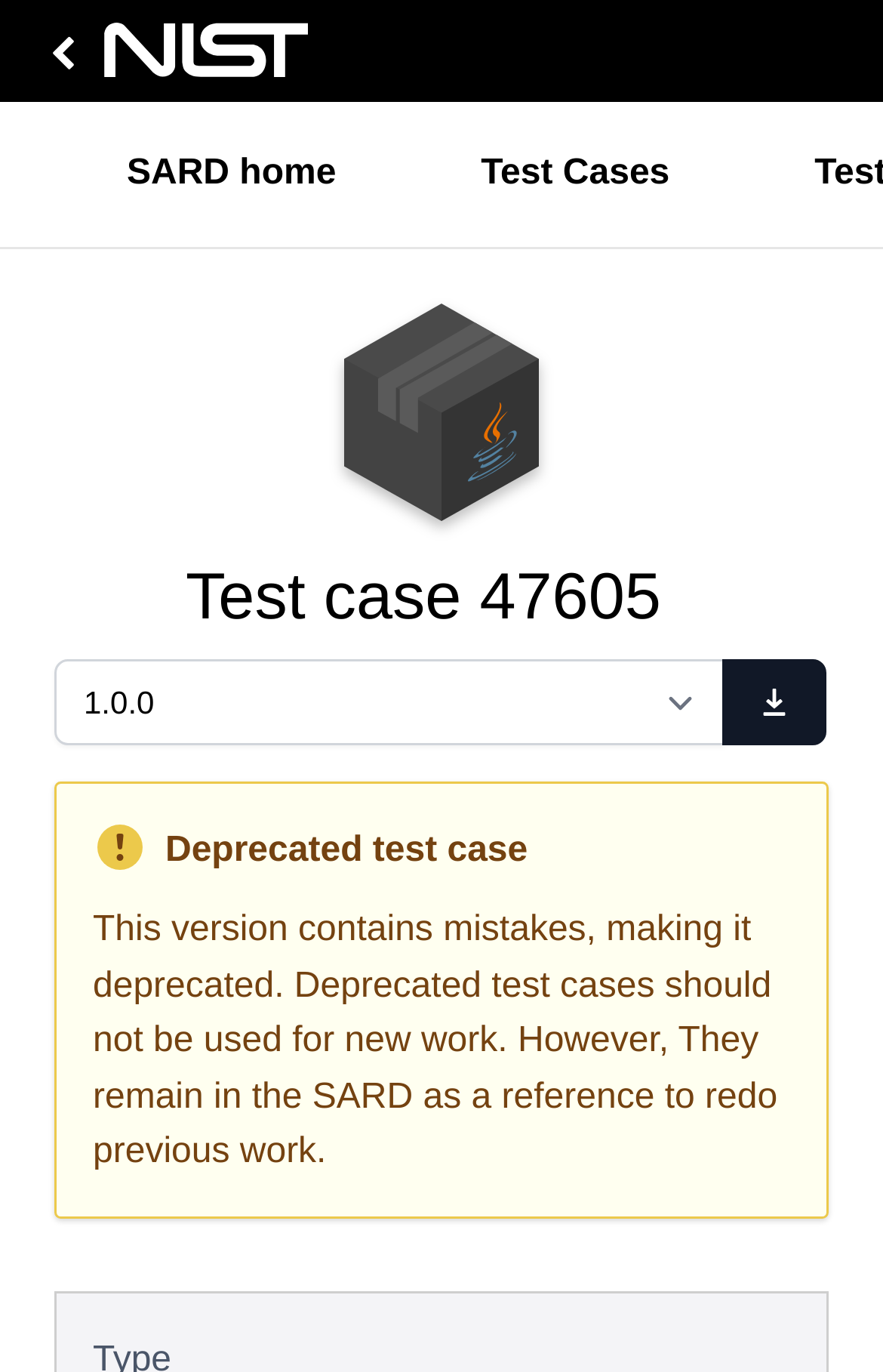What is the purpose of the 'Select a version' combobox?
Analyze the image and deliver a detailed answer to the question.

The 'Select a version' combobox is likely used to select a specific version of the test case, allowing users to access different versions of the test case. This is inferred from the context of the webpage, which appears to be a test case page, and the presence of the combobox.